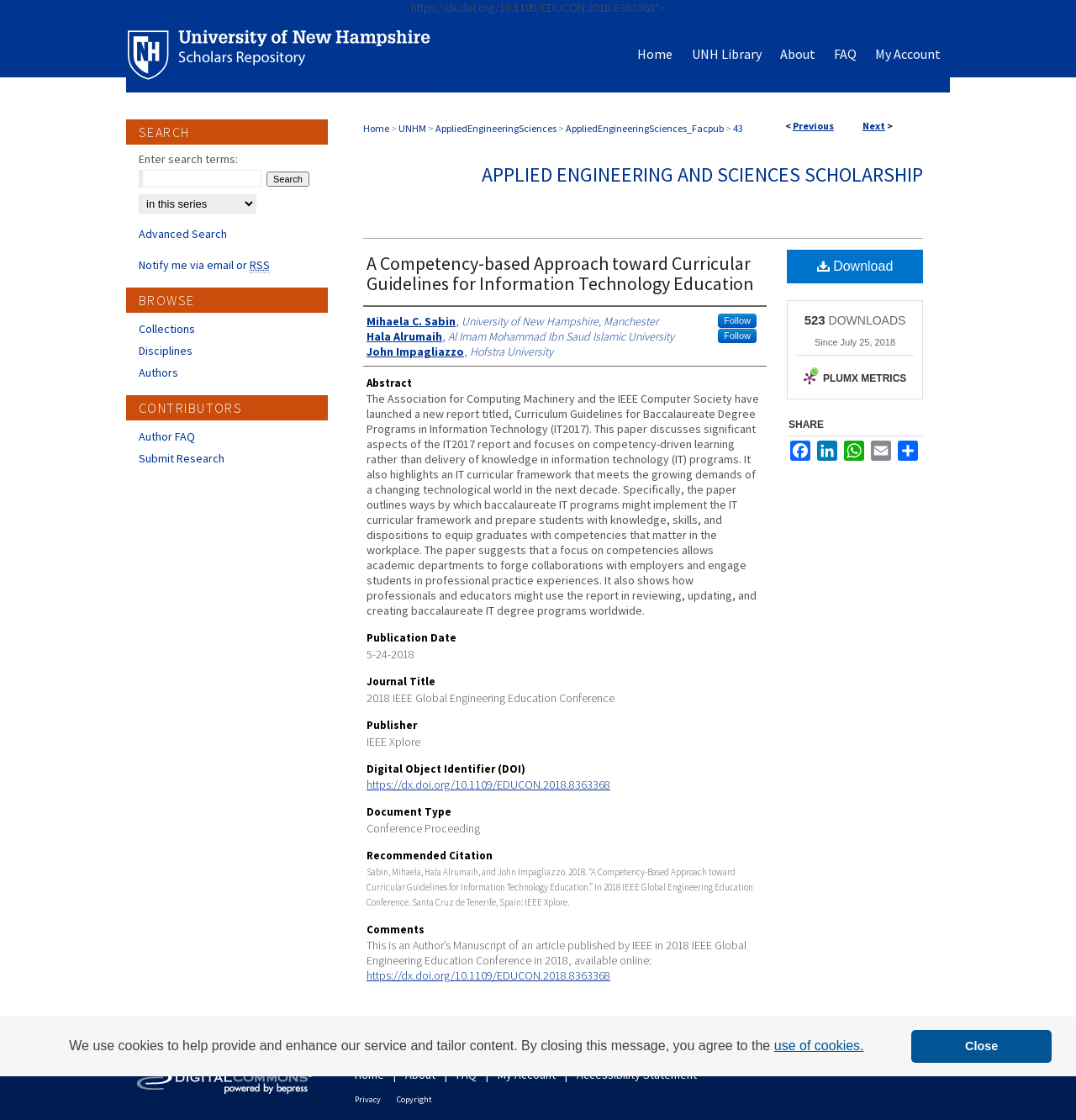What is the title of the paper?
Please provide a comprehensive answer based on the details in the screenshot.

I found the title of the paper by looking at the heading element that says 'A Competency-based Approach toward Curricular Guidelines for Information Technology Education' which is located at the top of the webpage.